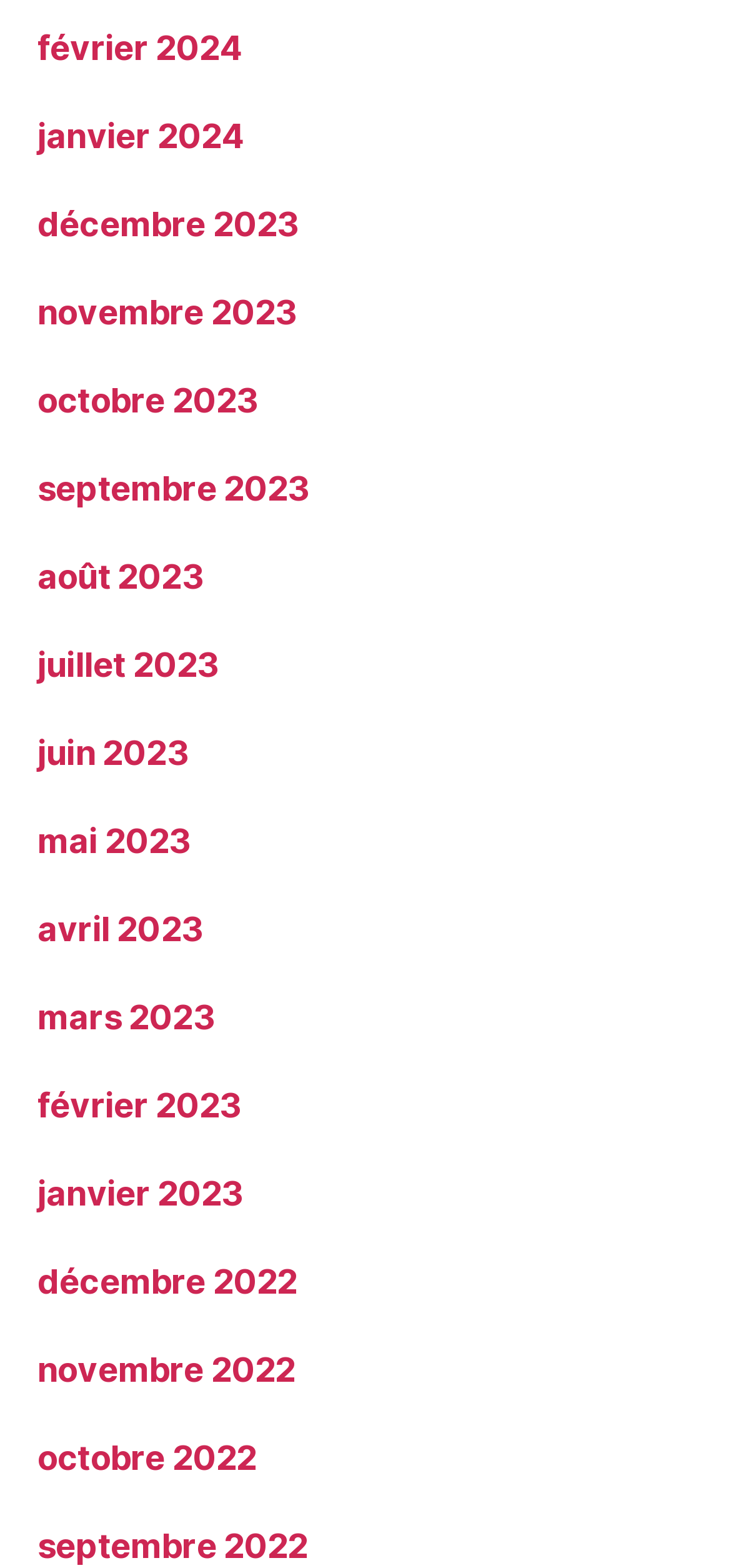Please identify the bounding box coordinates of the area that needs to be clicked to fulfill the following instruction: "go to january 2023."

[0.051, 0.749, 0.333, 0.774]